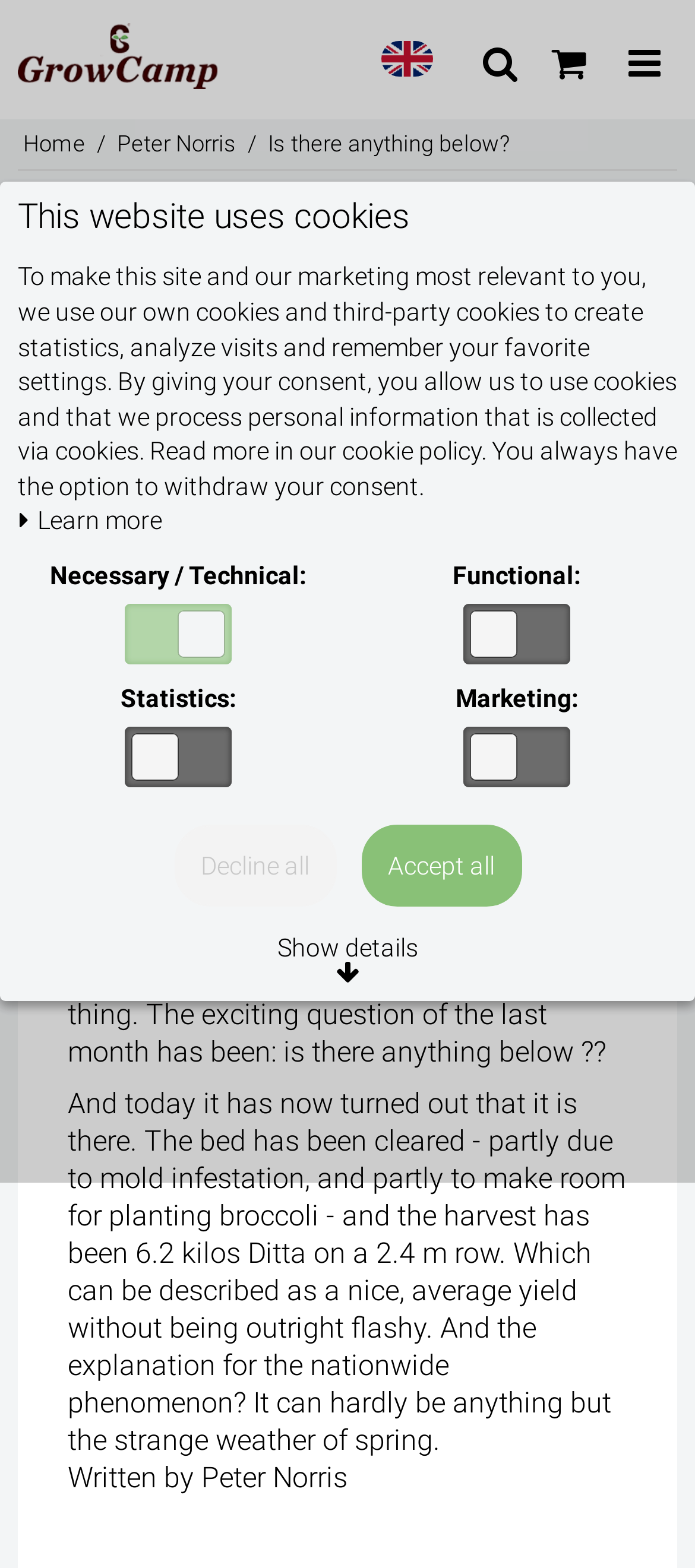Using floating point numbers between 0 and 1, provide the bounding box coordinates in the format (top-left x, top-left y, bottom-right x, bottom-right y). Locate the UI element described here: Learn more

[0.026, 0.324, 0.233, 0.341]